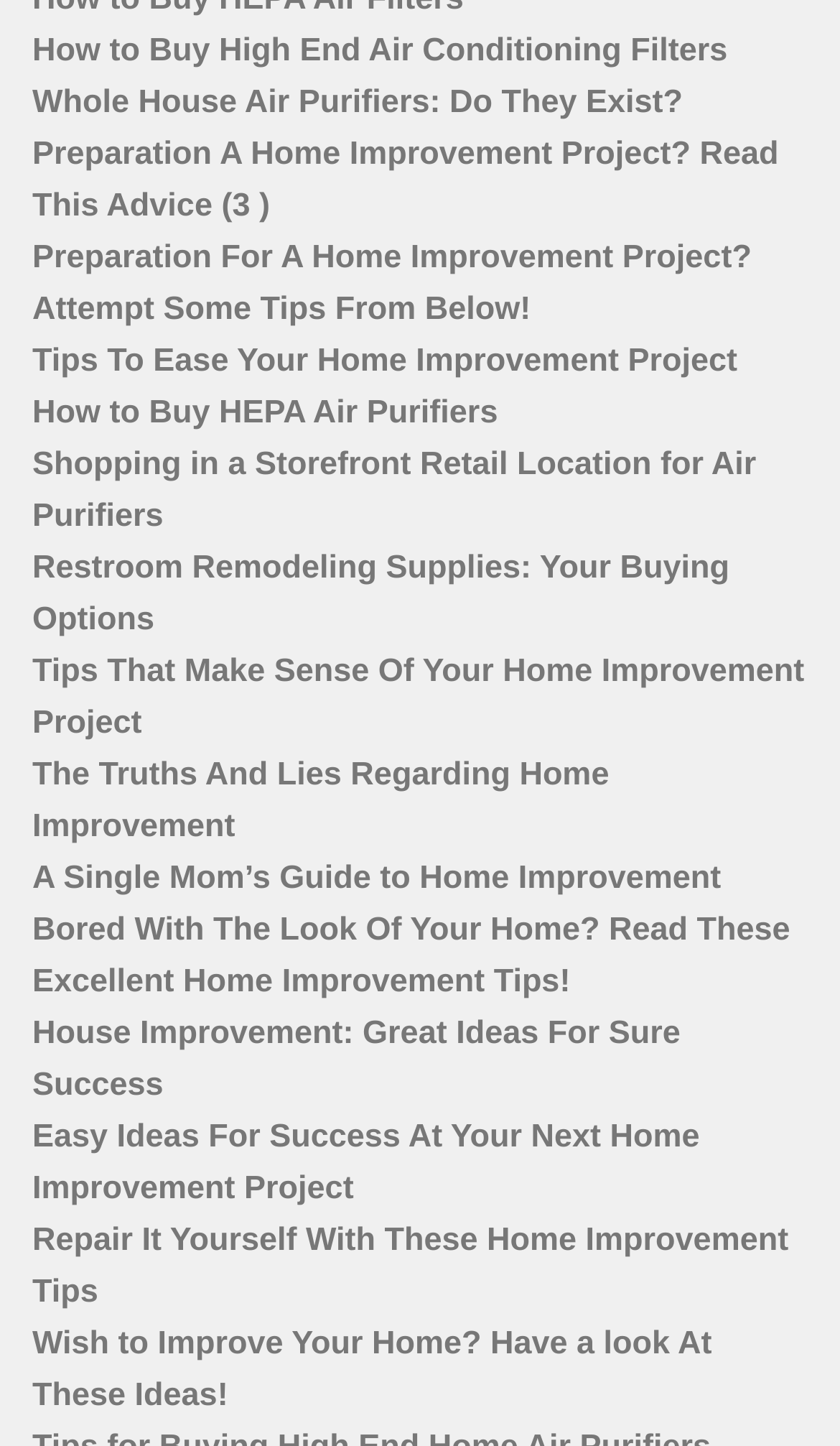Based on the image, please respond to the question with as much detail as possible:
What is the main topic of this webpage?

Based on the links provided on the webpage, it appears that the main topic is related to home improvement, including air conditioning filters, air purifiers, and remodeling supplies.